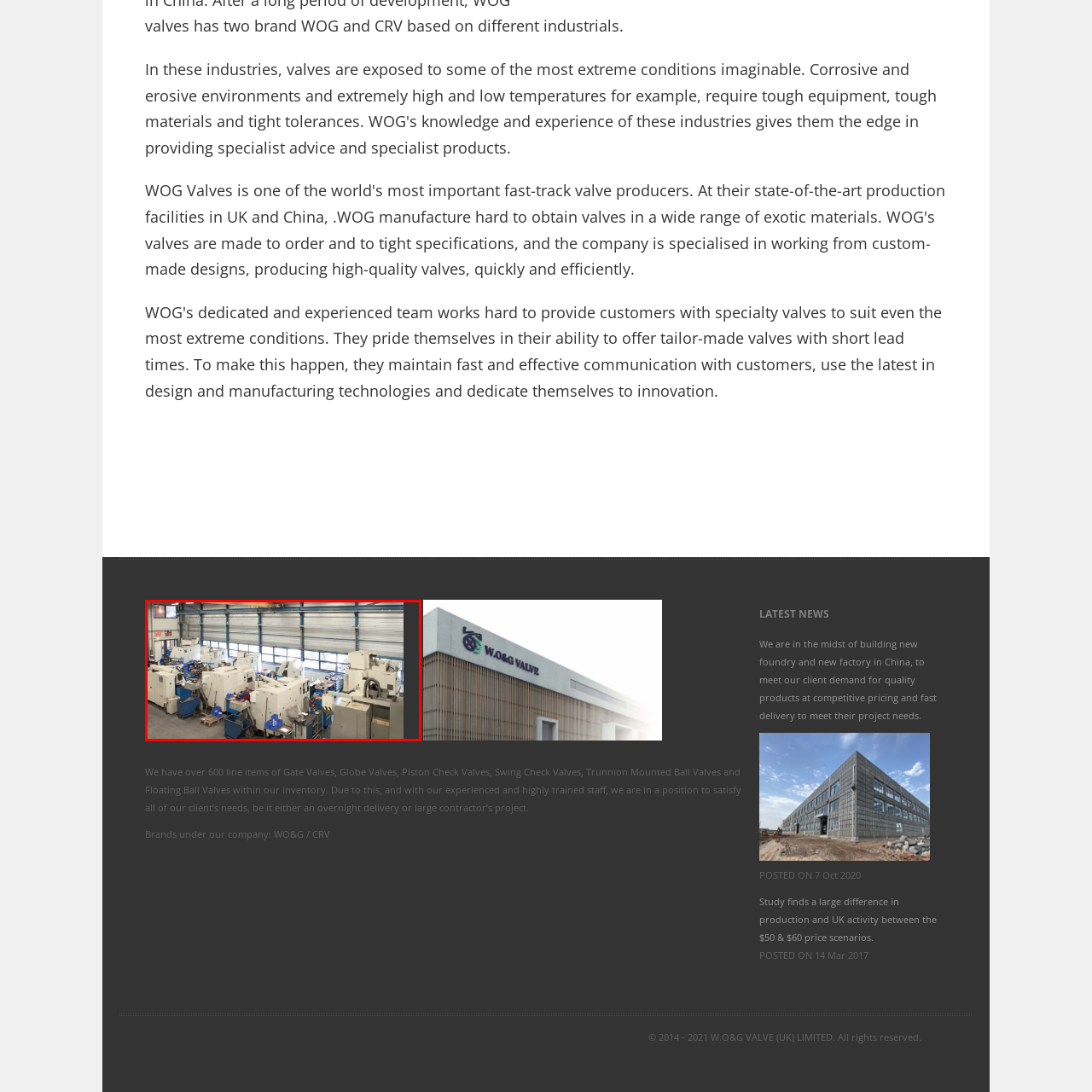Inspect the image surrounded by the red border and give a one-word or phrase answer to the question:
What is the purpose of the large windows?

To allow natural light